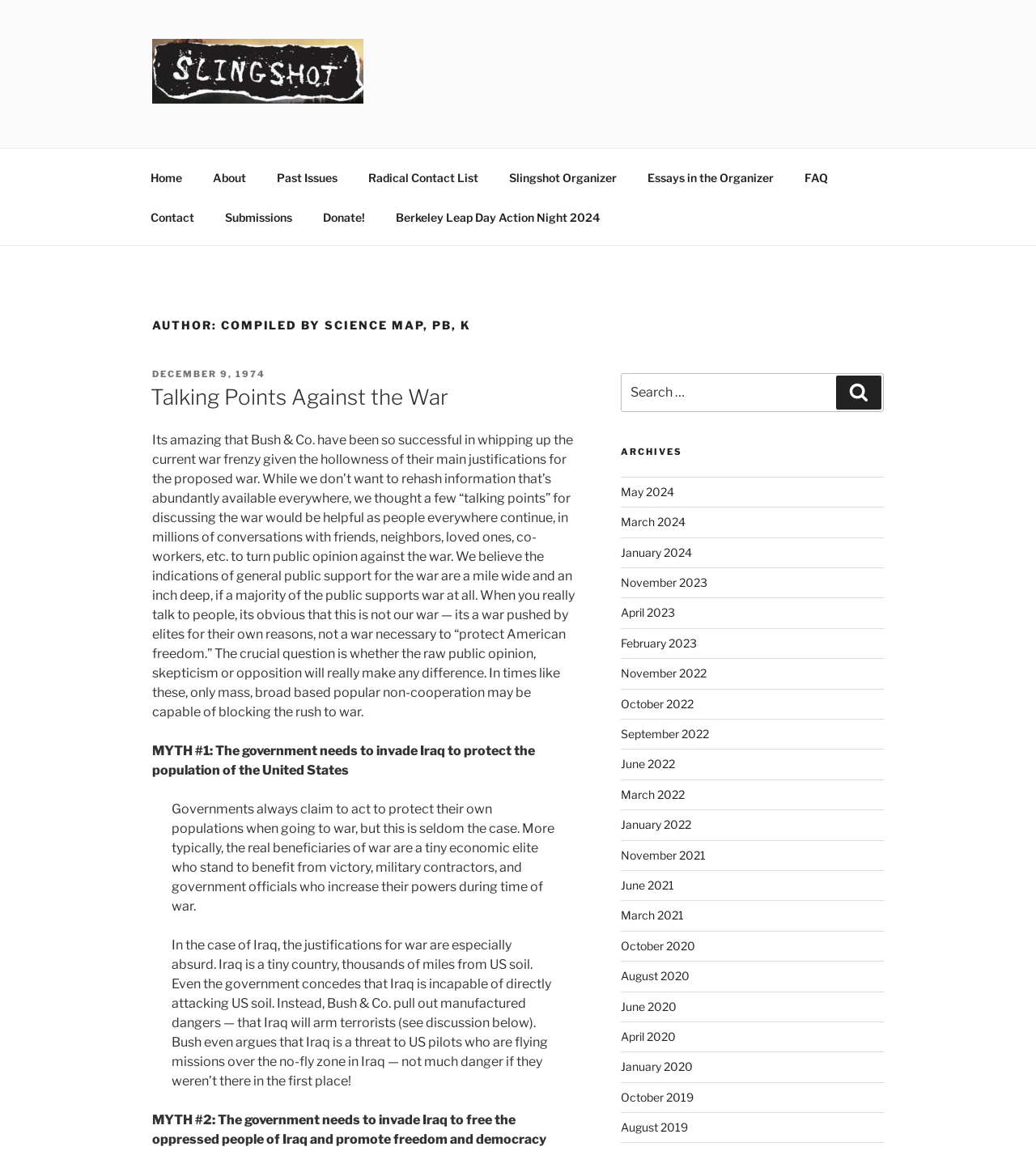Locate the bounding box of the UI element defined by this description: "FAQ". The coordinates should be given as four float numbers between 0 and 1, formatted as [left, top, right, bottom].

[0.762, 0.137, 0.812, 0.171]